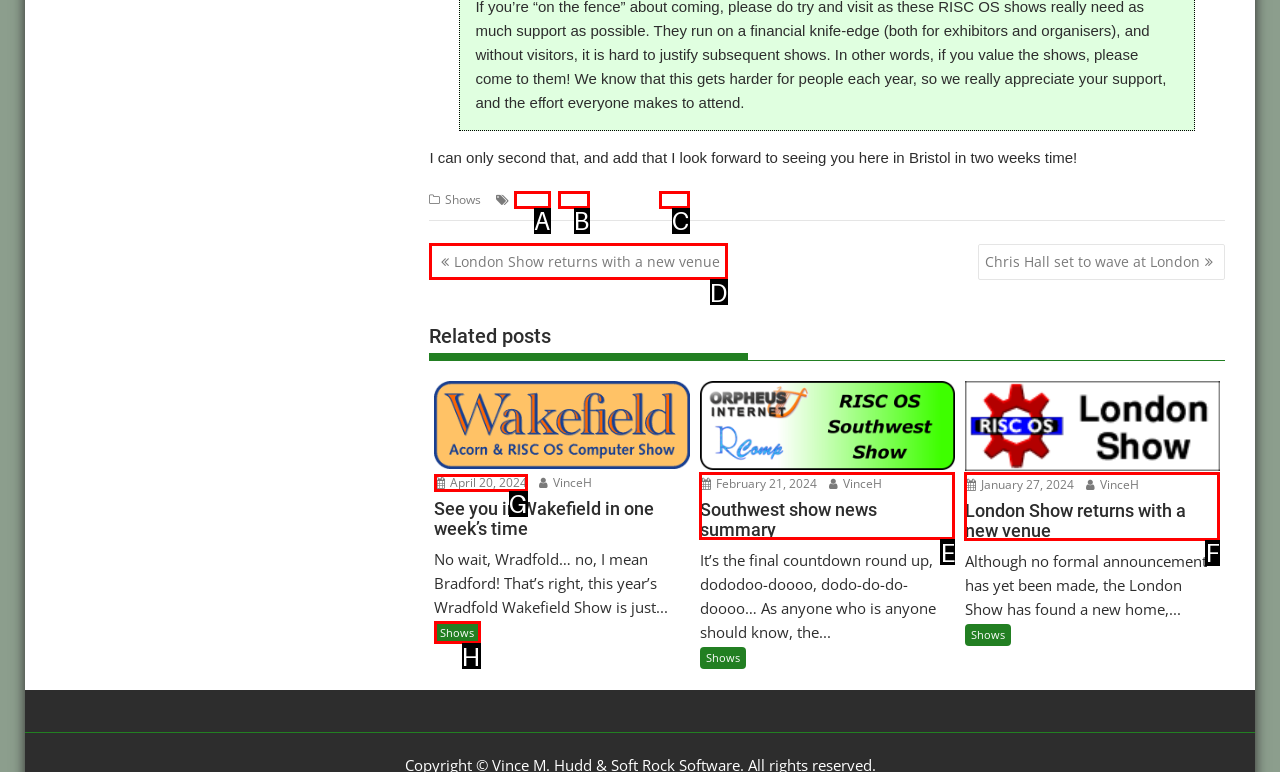Select the correct option based on the description: Southwest show news summary
Answer directly with the option’s letter.

E